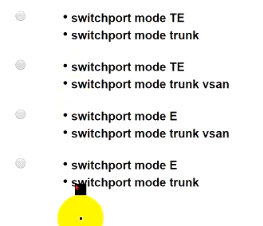What is the purpose of the highlighted area? Please answer the question using a single word or phrase based on the image.

Emphasis on trunking